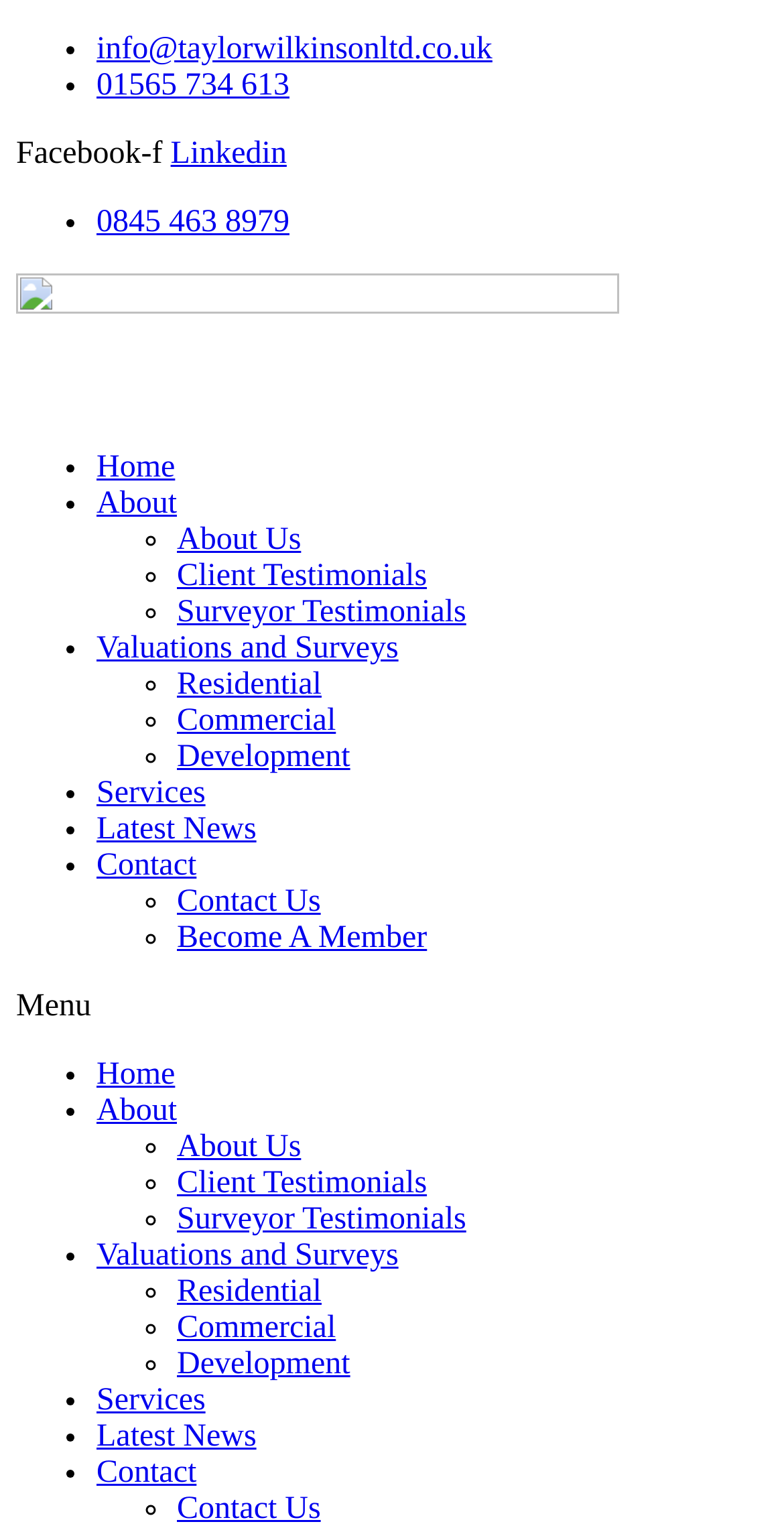Determine the bounding box coordinates for the UI element described. Format the coordinates as (top-left x, top-left y, bottom-right x, bottom-right y) and ensure all values are between 0 and 1. Element description: Development

[0.226, 0.884, 0.447, 0.906]